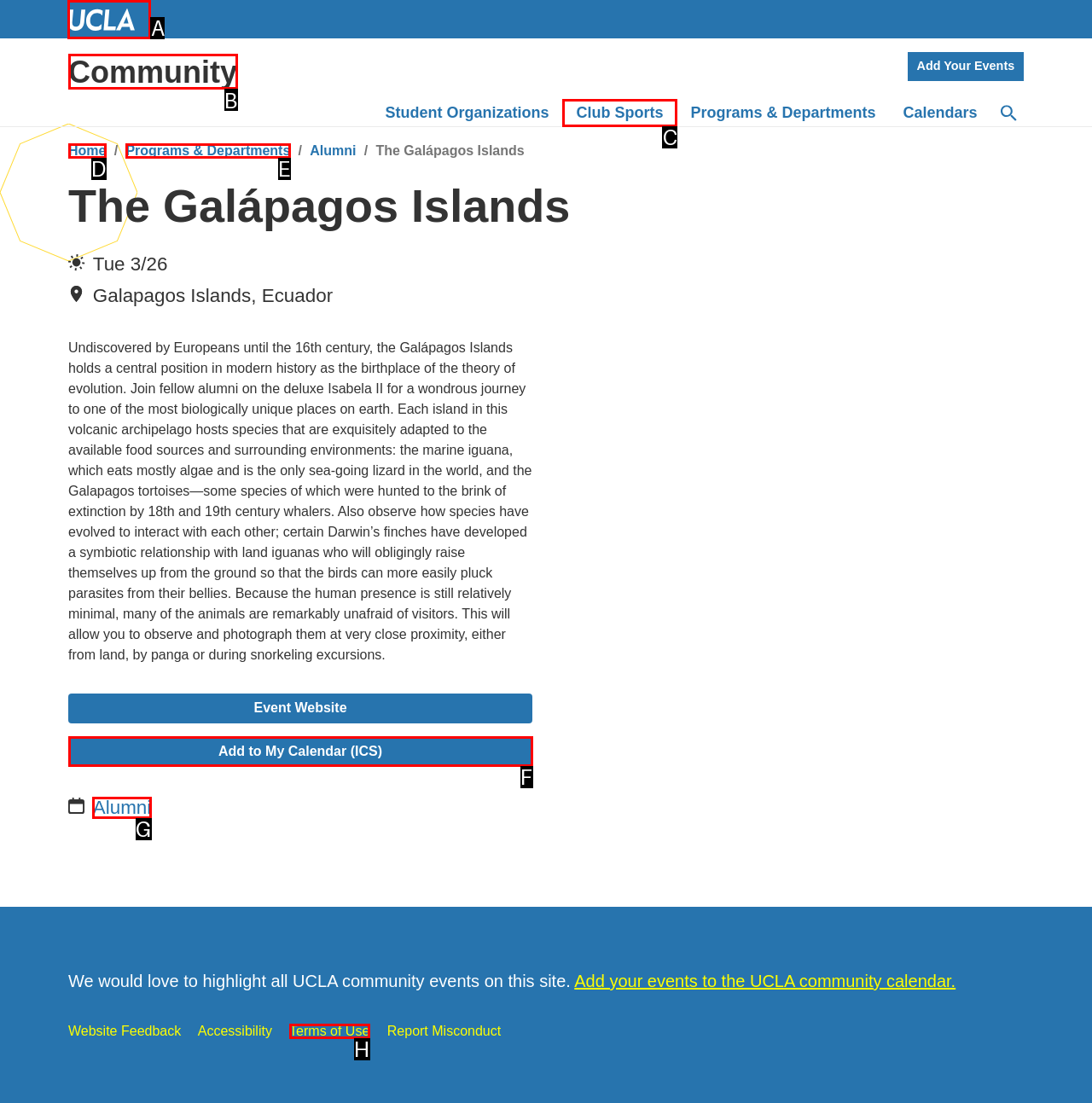Indicate the UI element to click to perform the task: Click on the 'UCLA' link. Reply with the letter corresponding to the chosen element.

A